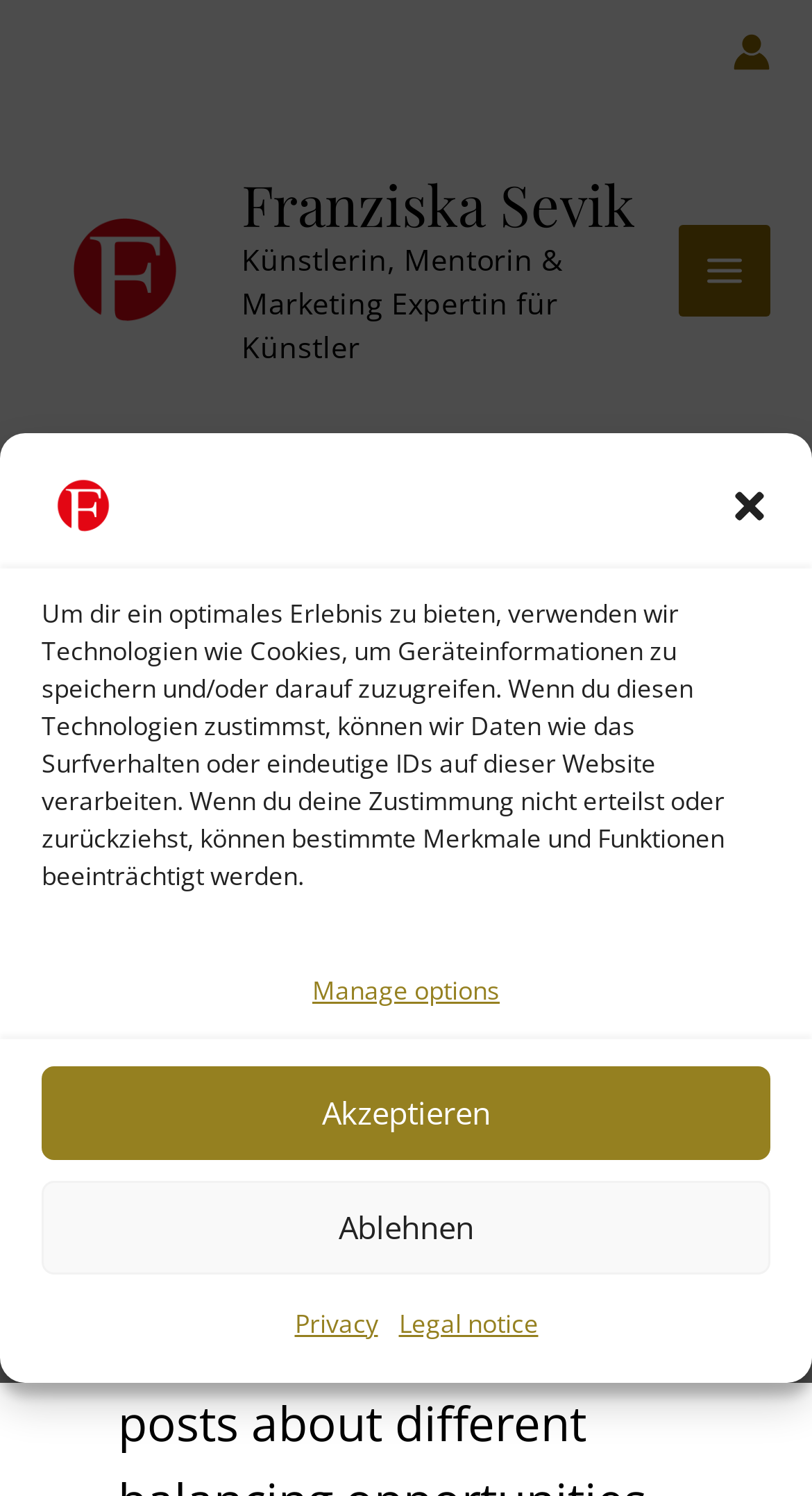Use the details in the image to answer the question thoroughly: 
Who is the business mentor and online marketing expert?

I found the answer by looking at the link text 'Franziska Sevik - Business Mentorin & Online-Marketing Expertin für Künstler & Artpreneure' which appears multiple times on the webpage, indicating that Franziska Sevik is the business mentor and online marketing expert.